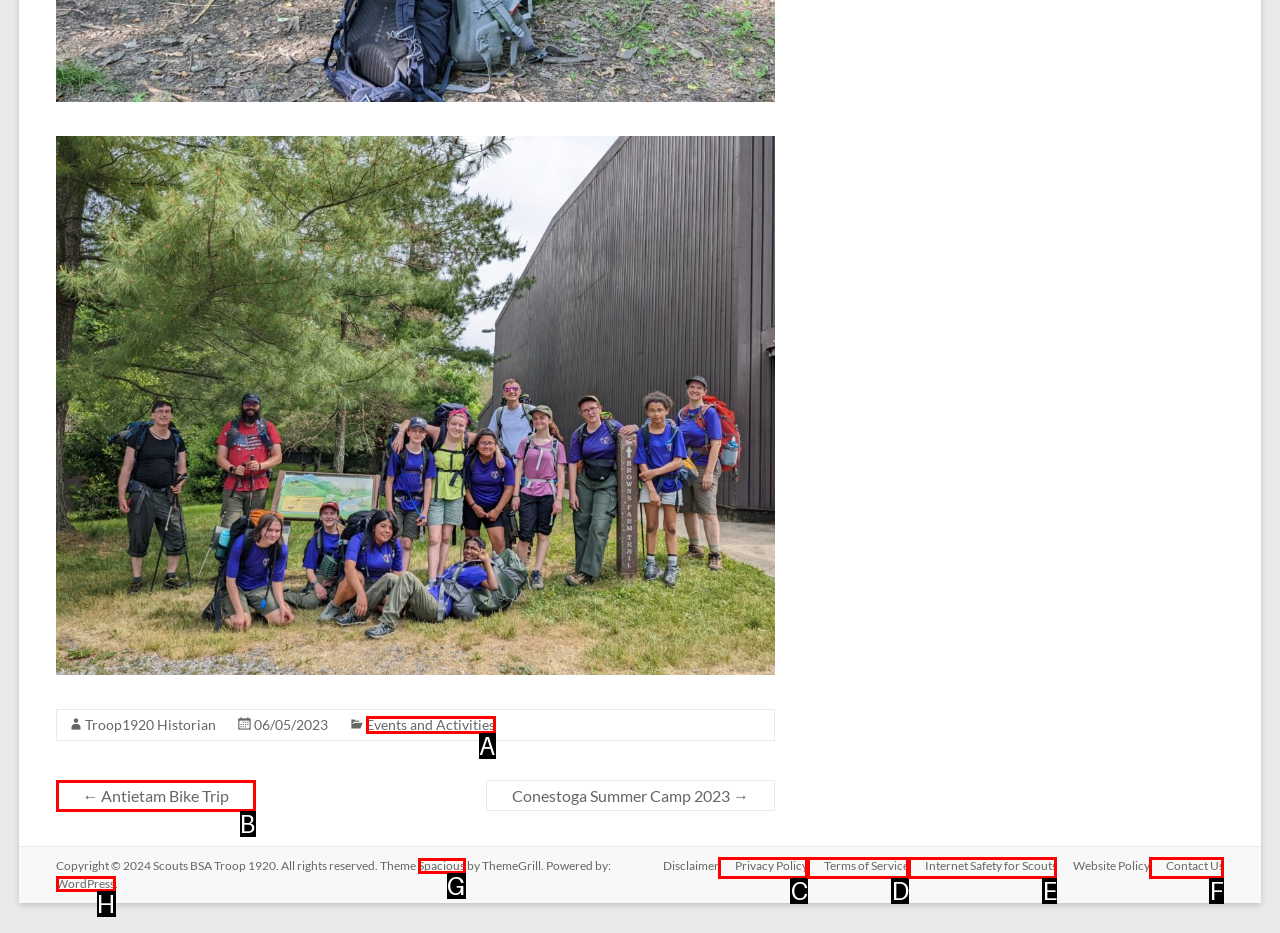From the given choices, determine which HTML element matches the description: Spacious. Reply with the appropriate letter.

G